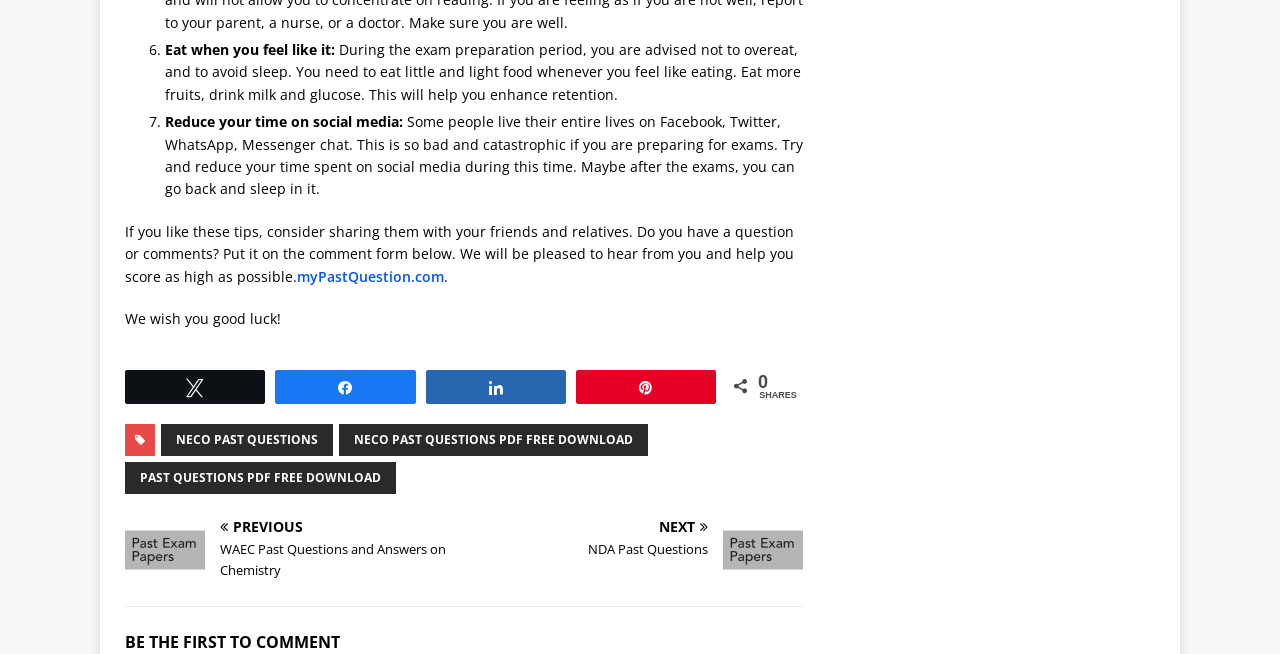Please identify the bounding box coordinates of the clickable area that will fulfill the following instruction: "Visit 'myPastQuestion.com'". The coordinates should be in the format of four float numbers between 0 and 1, i.e., [left, top, right, bottom].

[0.232, 0.408, 0.347, 0.437]